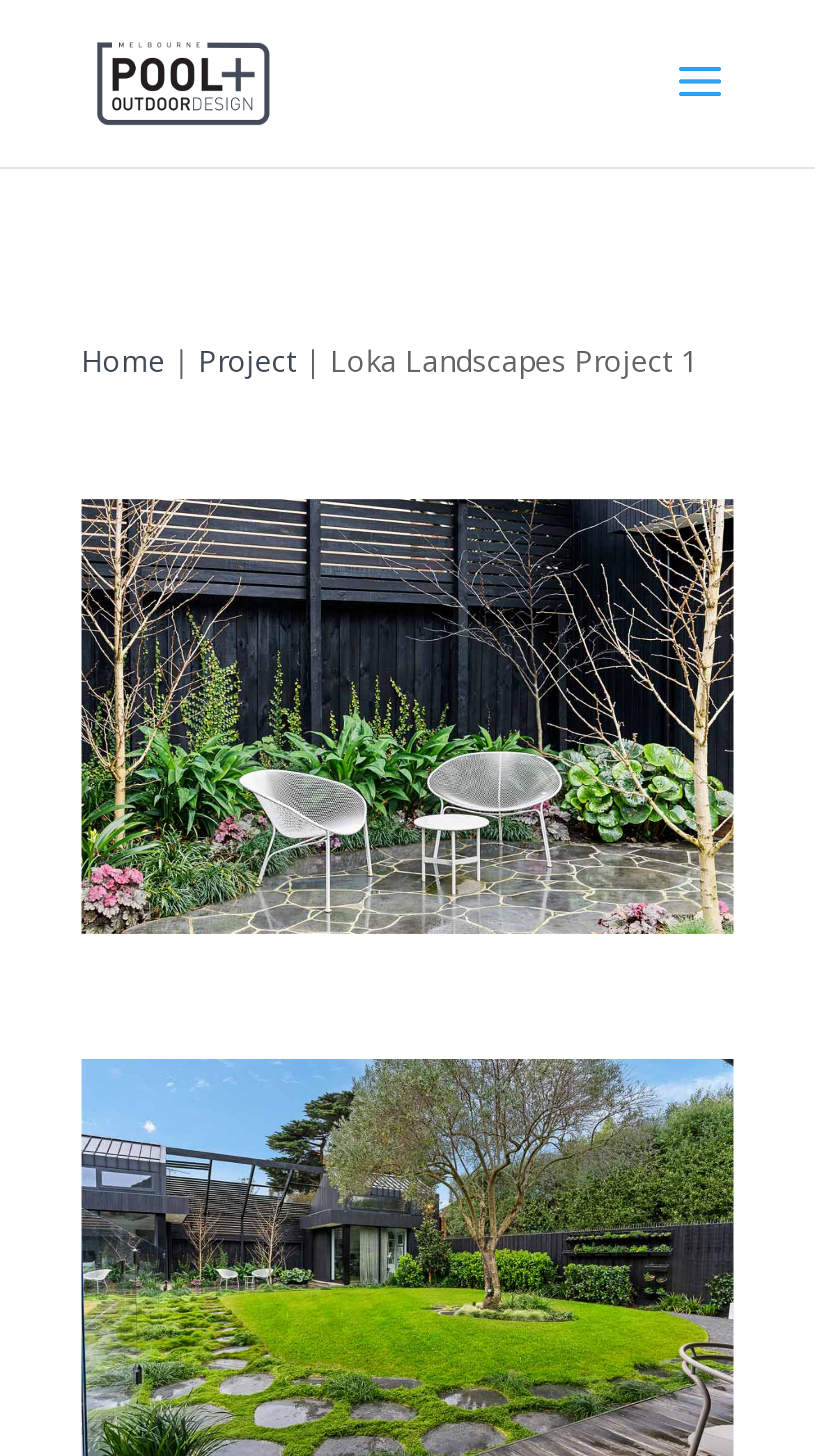Identify and extract the main heading of the webpage.

Loka Landscapes Project 1